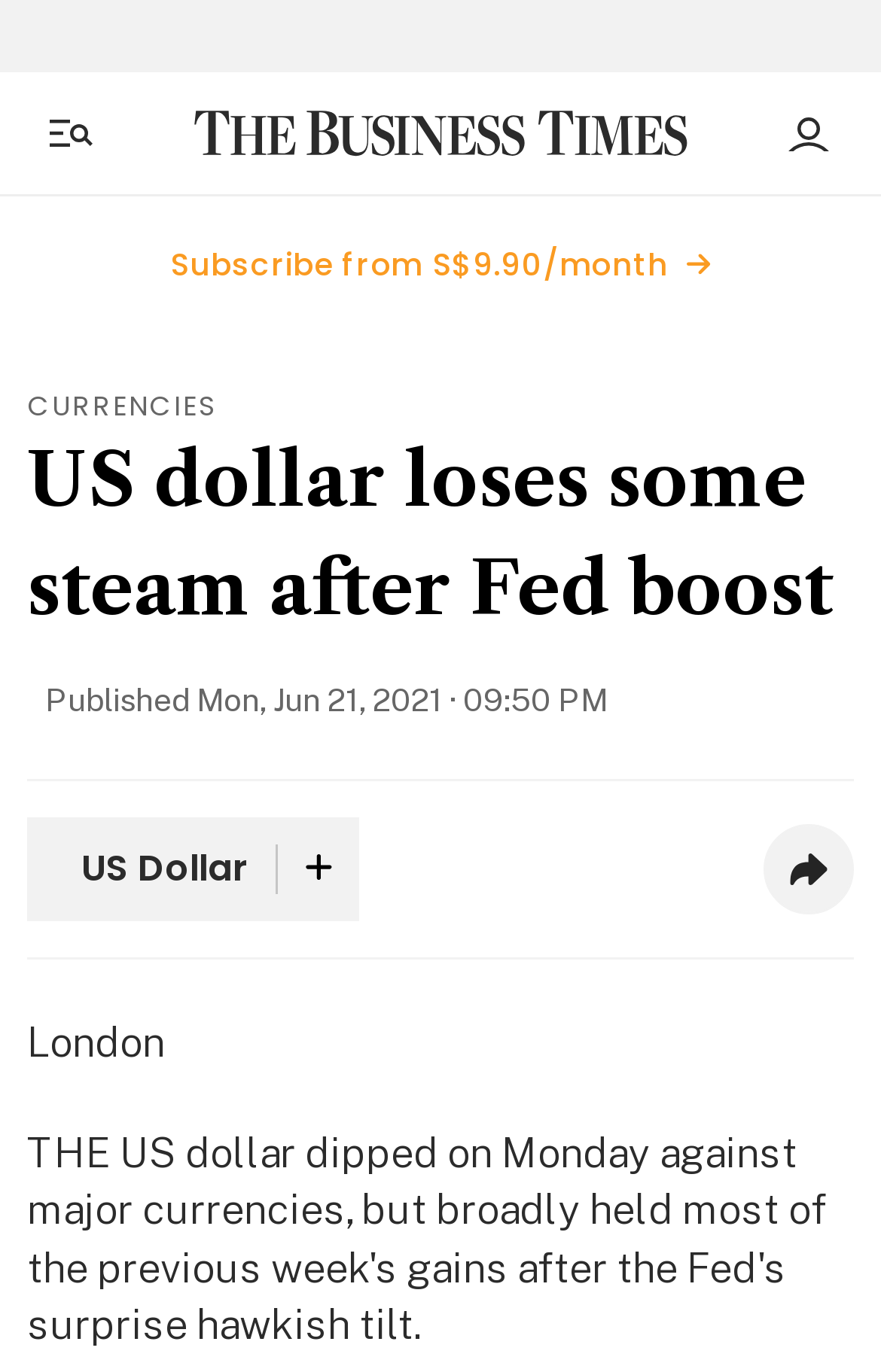From the webpage screenshot, identify the region described by US dollar. Provide the bounding box coordinates as (top-left x, top-left y, bottom-right x, bottom-right y), with each value being a floating point number between 0 and 1.

[0.062, 0.615, 0.315, 0.652]